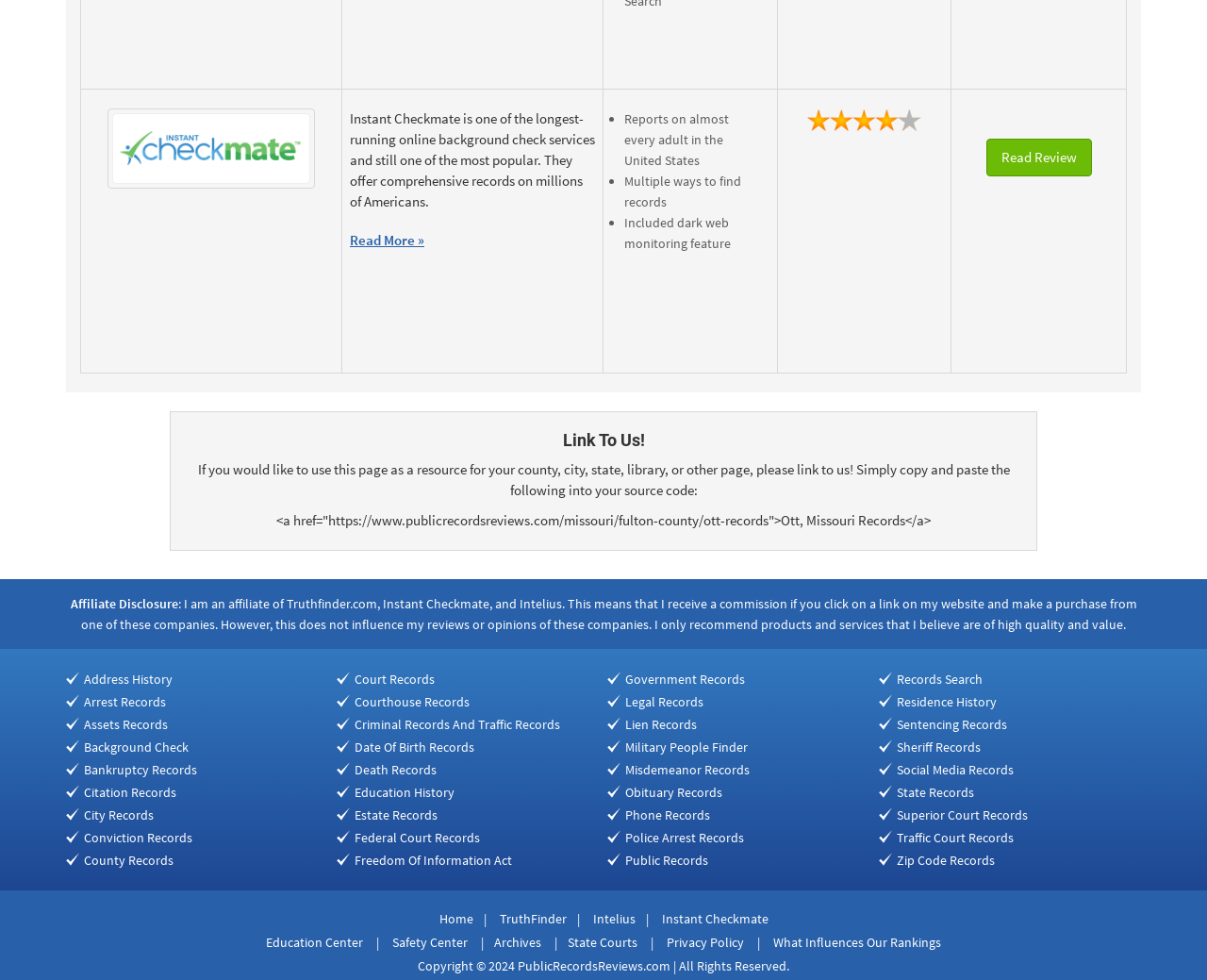Use a single word or phrase to answer the question: What is the purpose of the 'Link To Us!' section?

To provide a resource for other websites